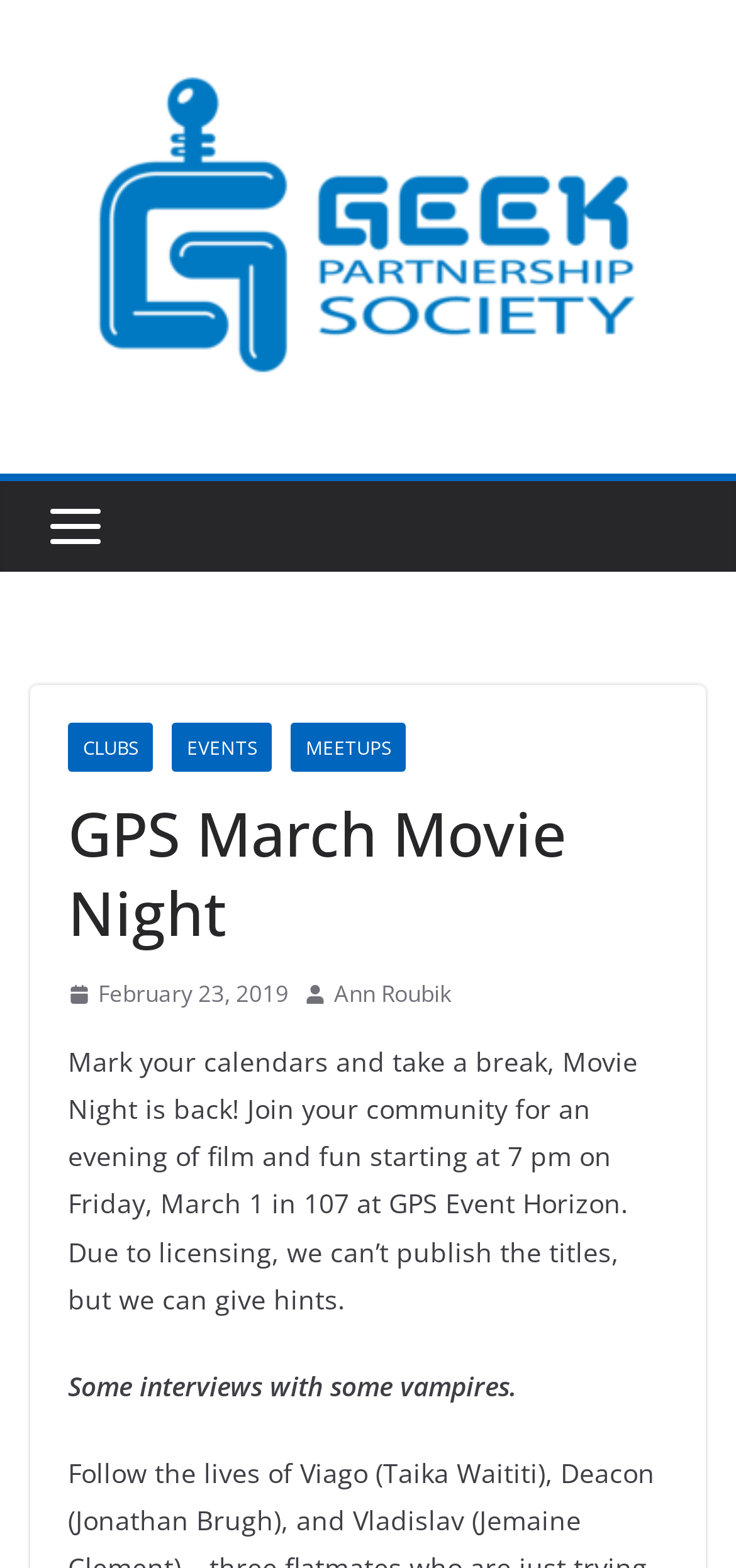Extract the bounding box coordinates for the described element: "alt="Geek Partnership Society"". The coordinates should be represented as four float numbers between 0 and 1: [left, top, right, bottom].

[0.051, 0.029, 0.949, 0.261]